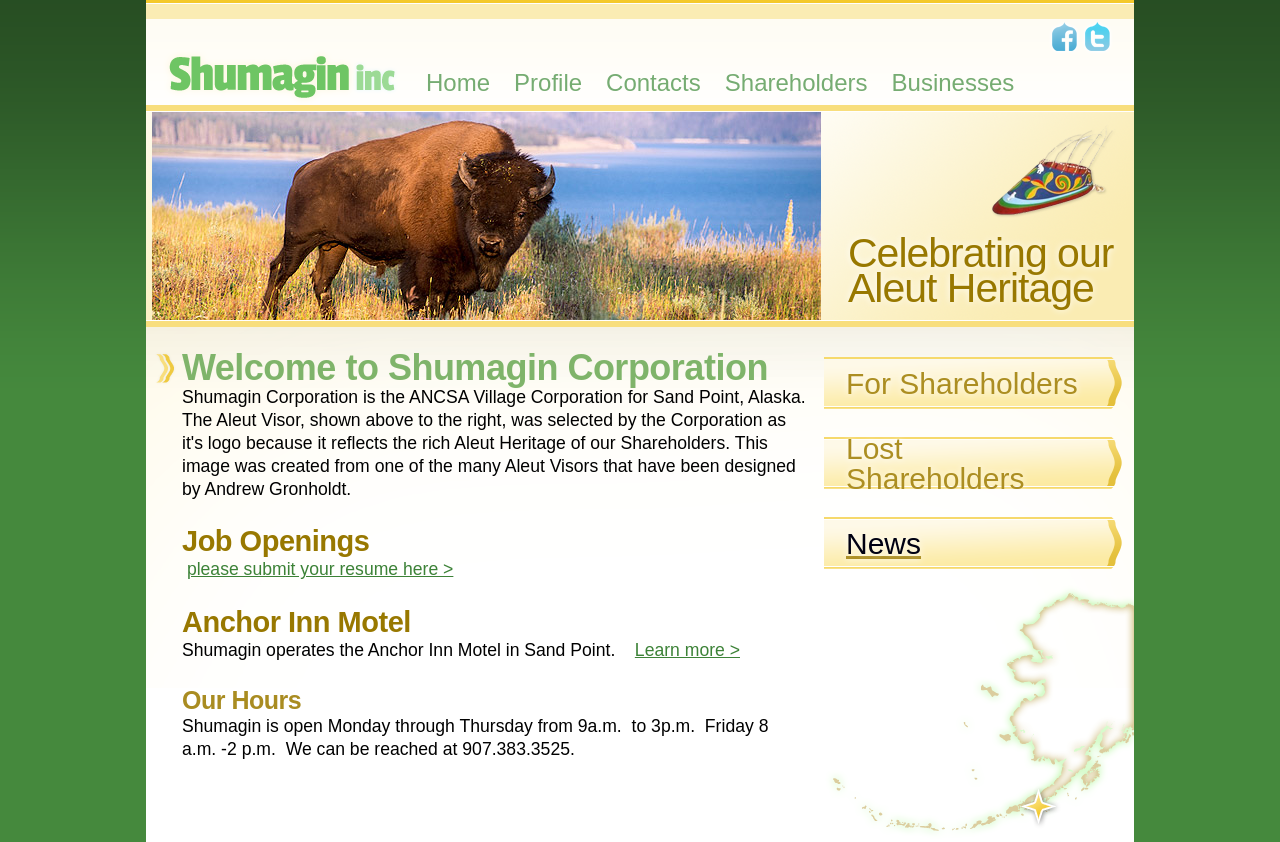Identify the bounding box coordinates of the clickable region required to complete the instruction: "Click the 'Home' link". The coordinates should be given as four float numbers within the range of 0 and 1, i.e., [left, top, right, bottom].

None